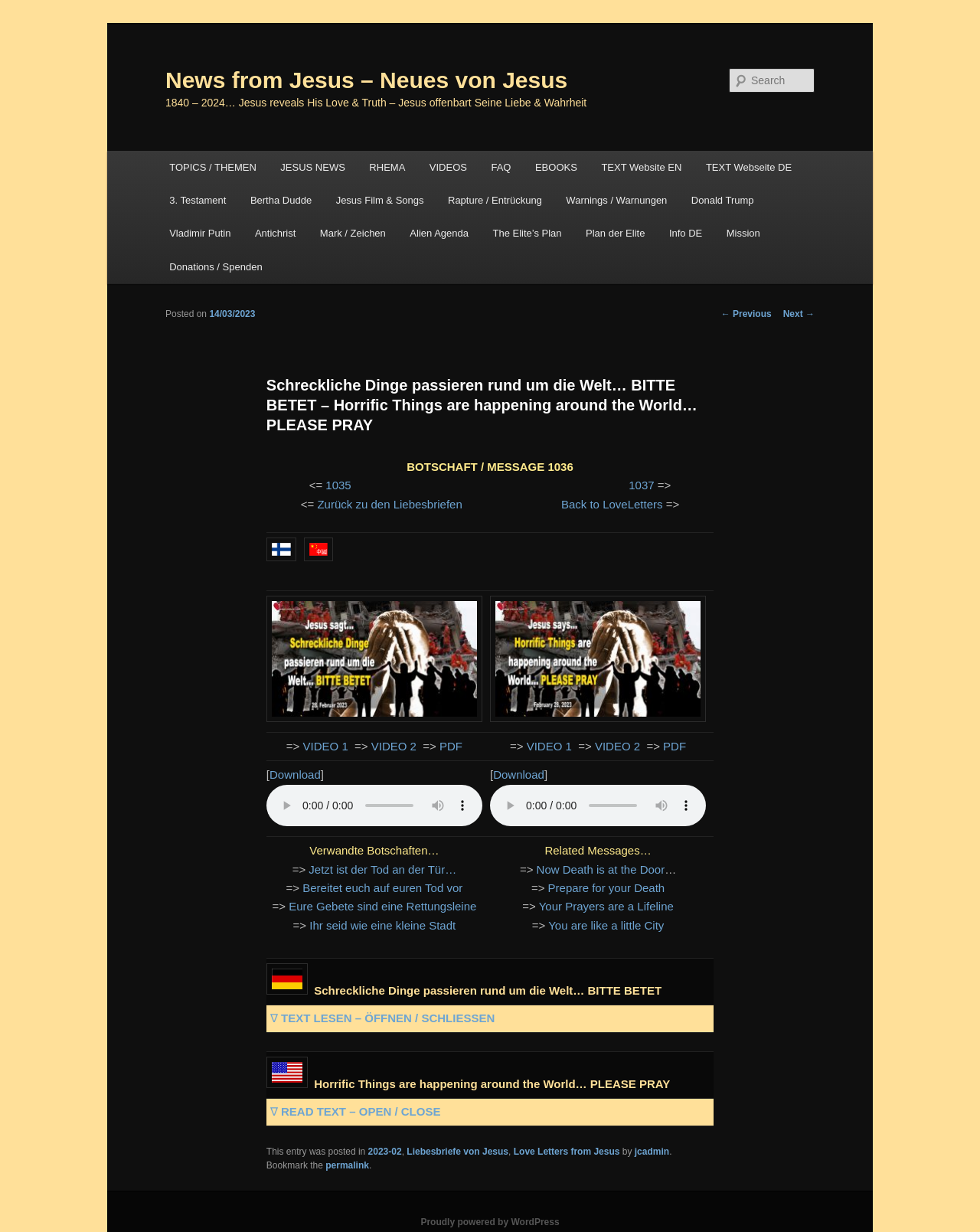Provide a brief response to the question below using one word or phrase:
What is the topic of the article?

Horrific Things are happening around the World